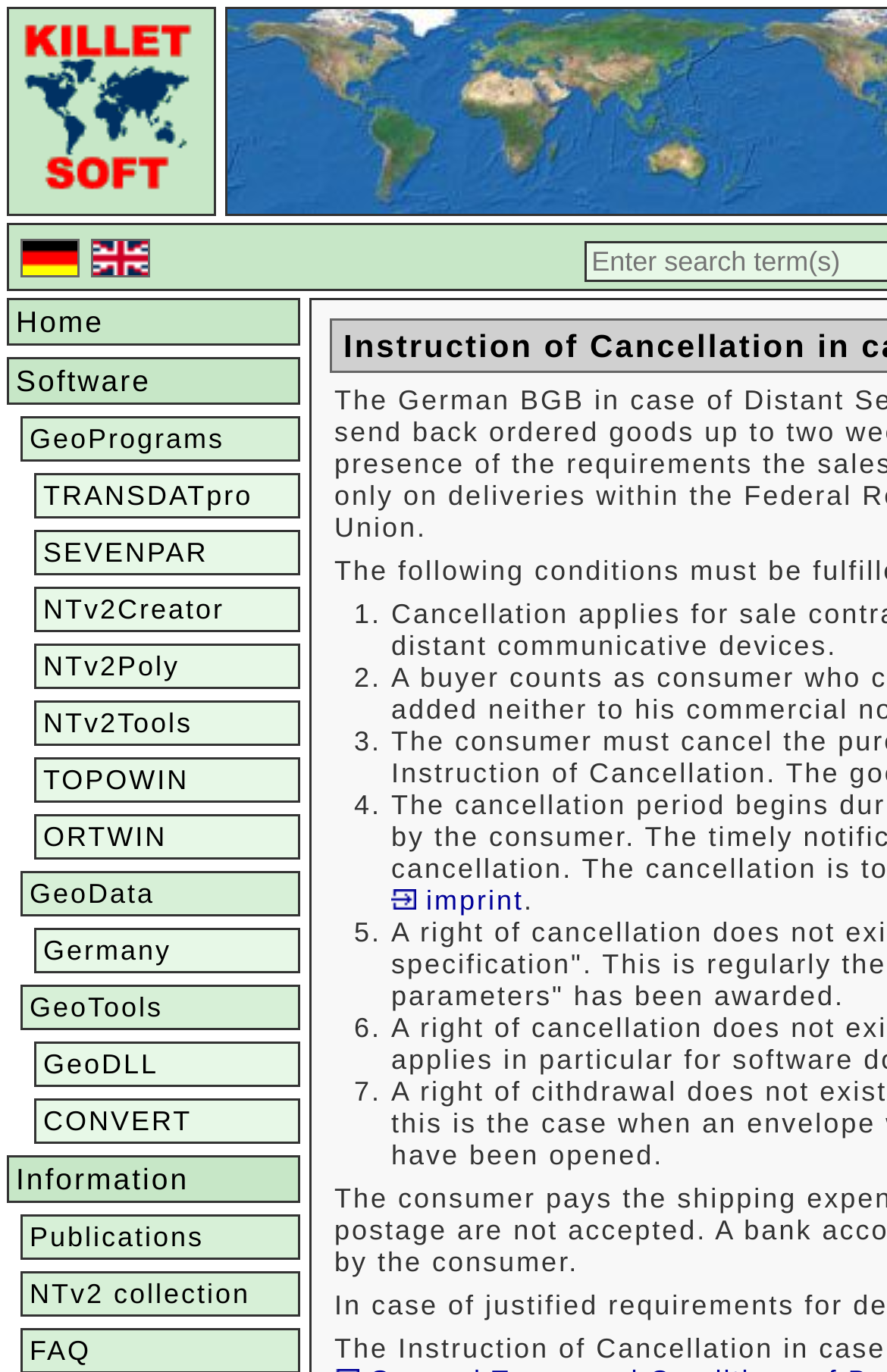What is the purpose of the list markers '1.', '2.', ..., '7.'?
Based on the screenshot, answer the question with a single word or phrase.

Instruction of Cancellation